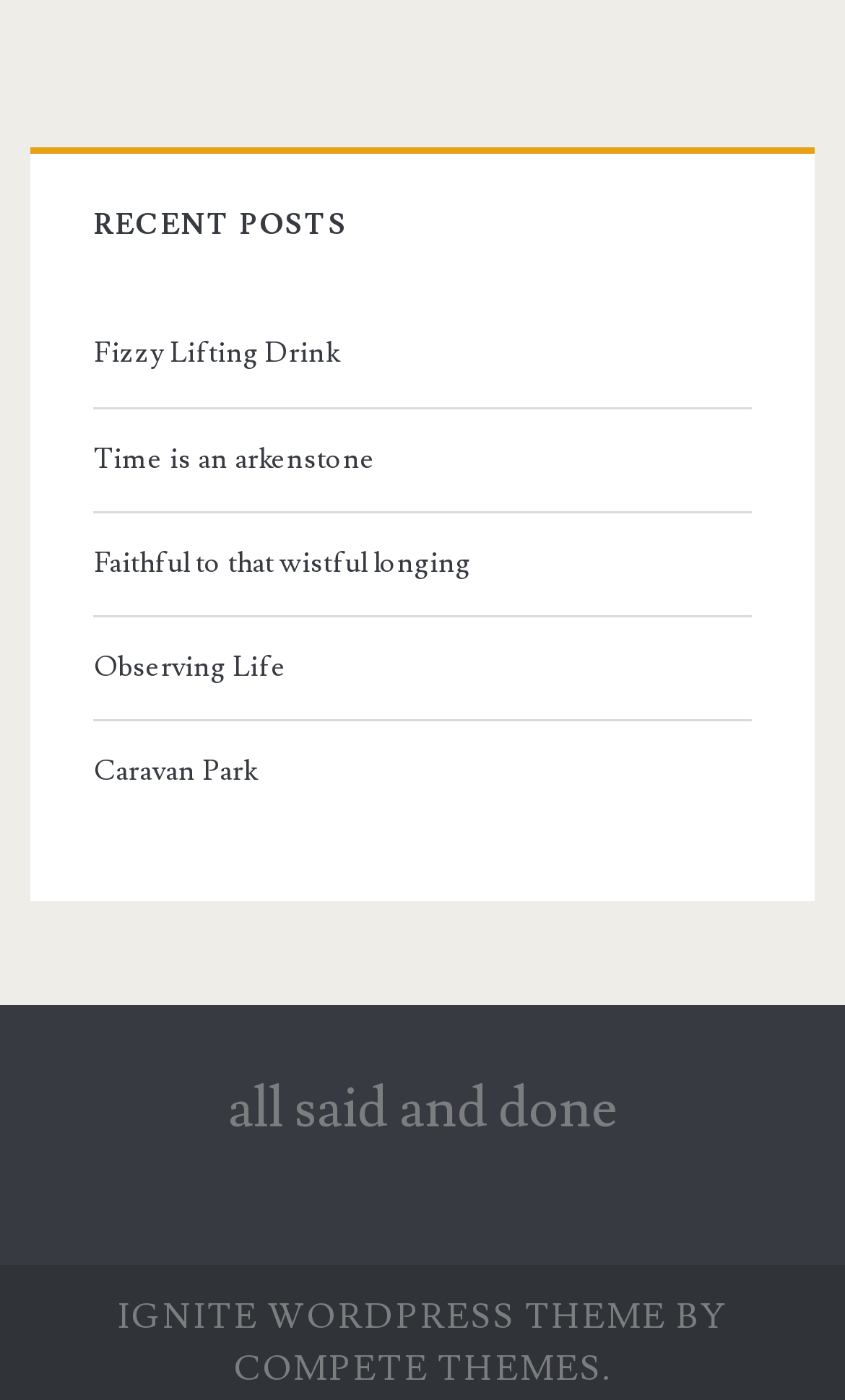Please examine the image and provide a detailed answer to the question: What is the title of the first post?

The first post is listed under the 'RECENT POSTS' heading, and its title is 'Fizzy Lifting Drink'.